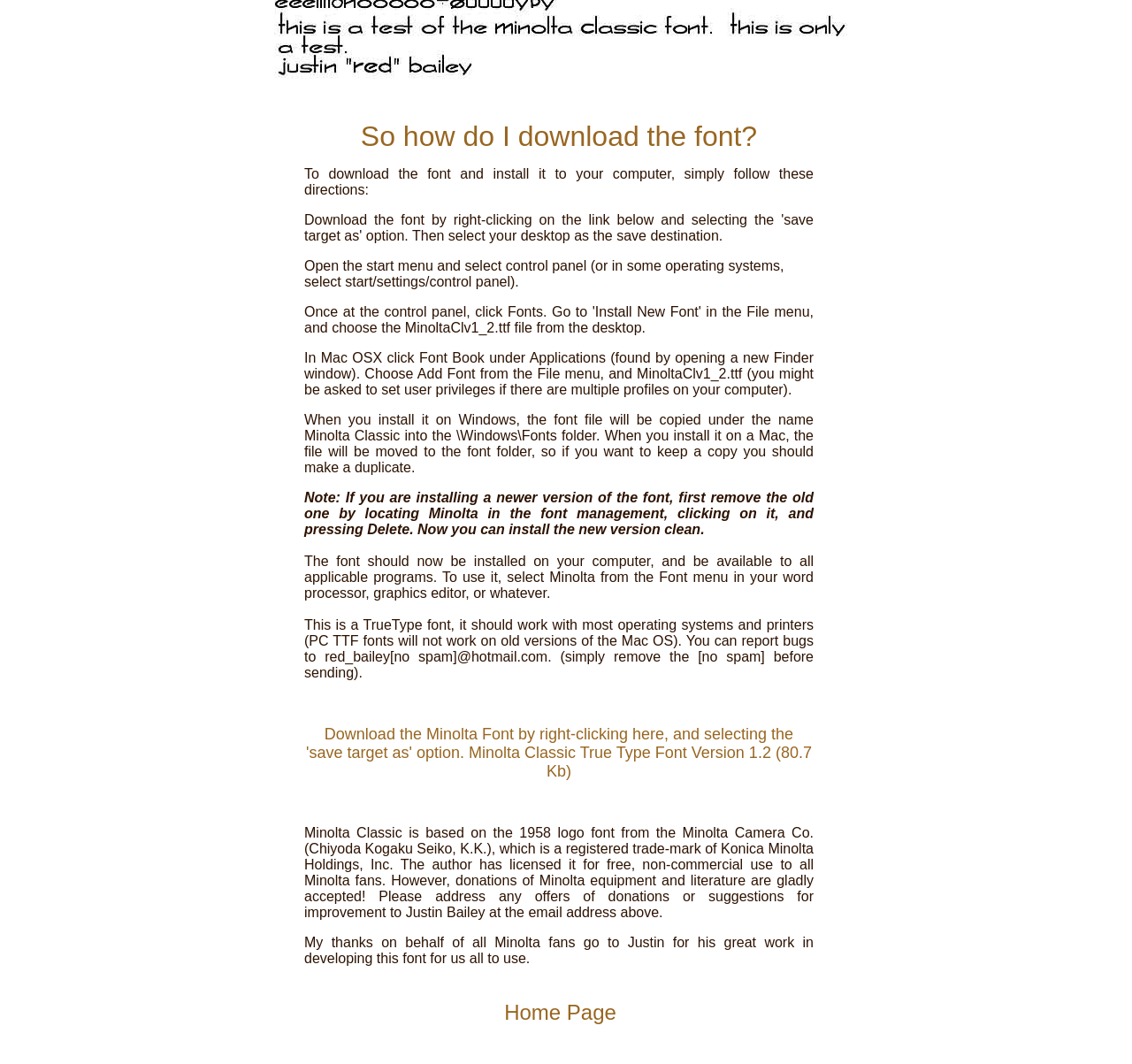What is the file size of the font?
Can you give a detailed and elaborate answer to the question?

The file size of the font is mentioned in the text as 'Minolta Classic True Type Font Version 1.2 (80.7 Kb)'.